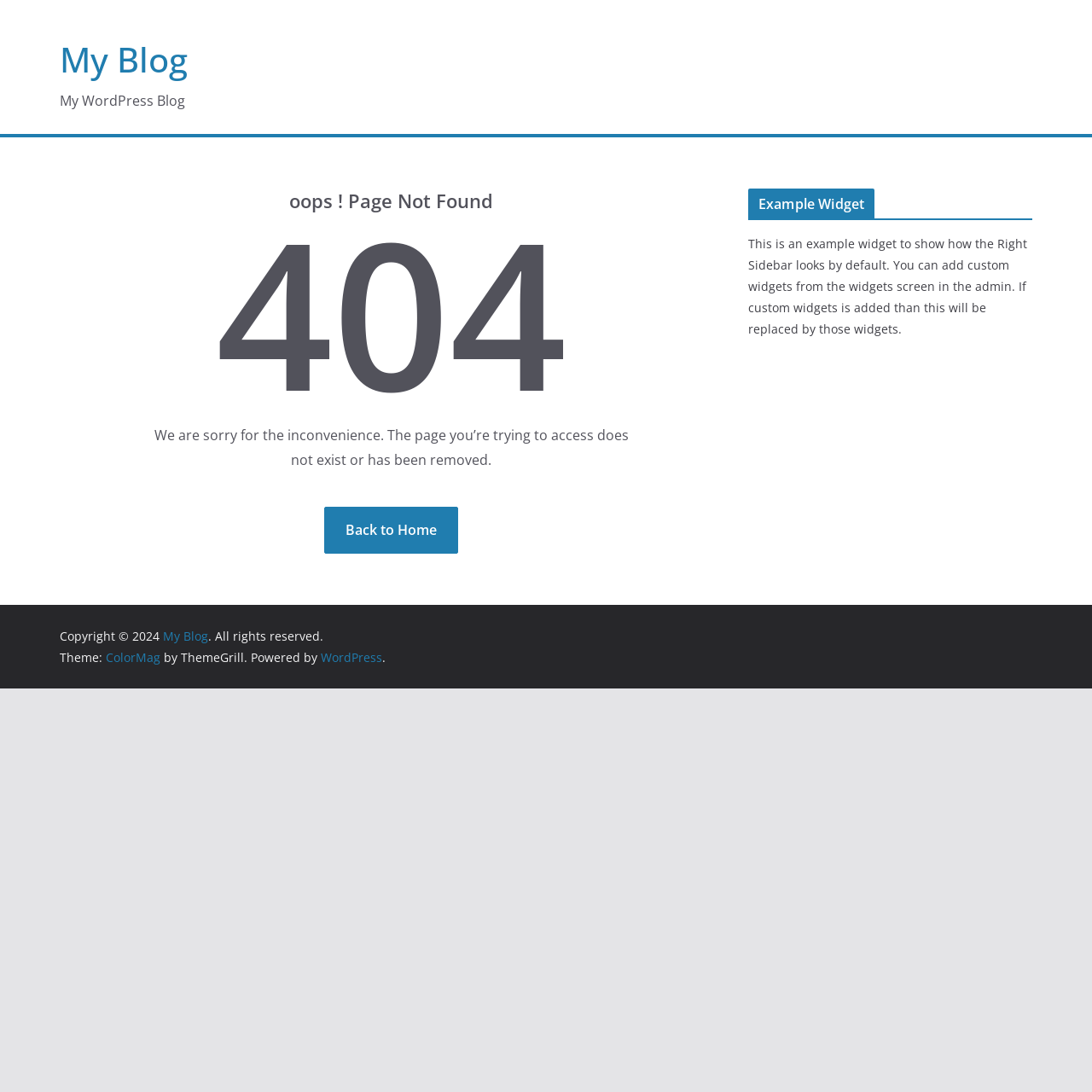Provide the bounding box coordinates of the HTML element this sentence describes: "Back to Home".

[0.297, 0.464, 0.42, 0.507]